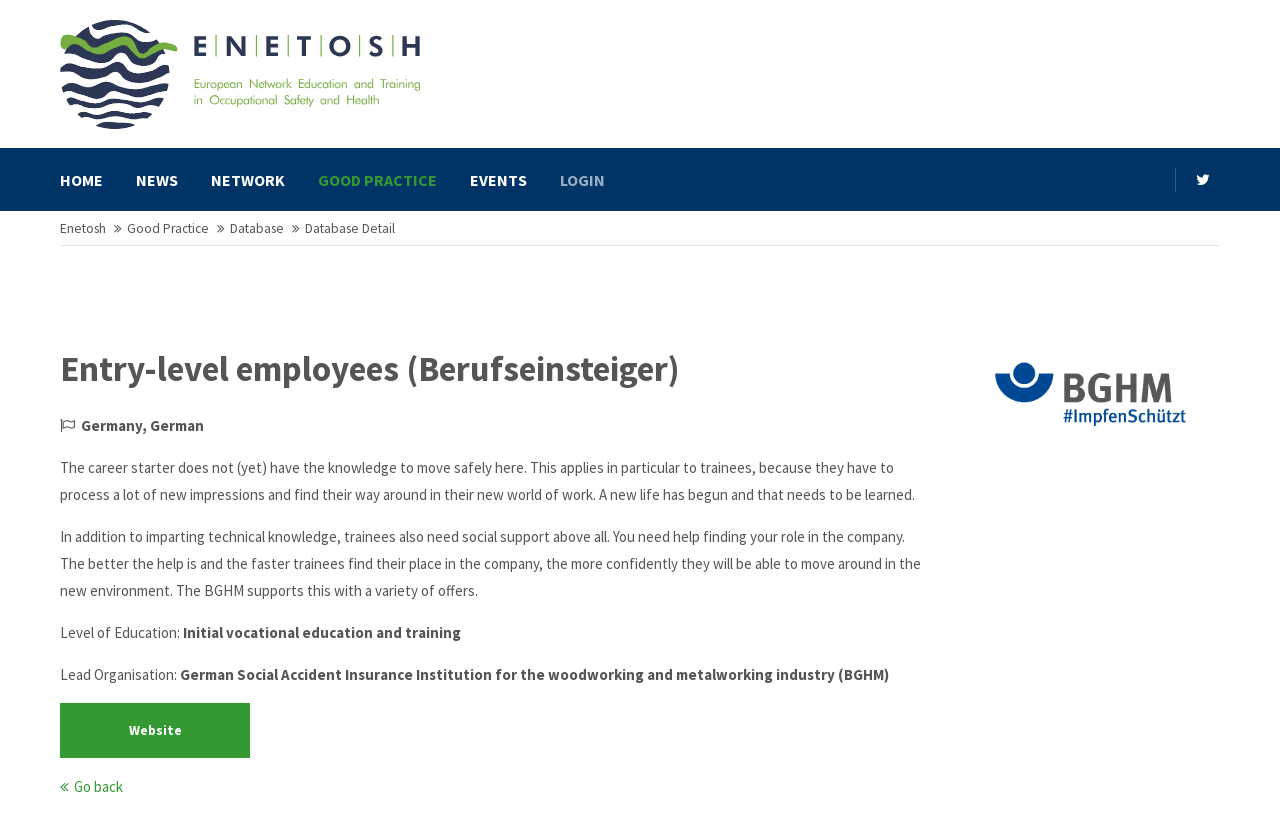What is the text of the first link on the top left?
Please provide a single word or phrase as your answer based on the screenshot.

HOME